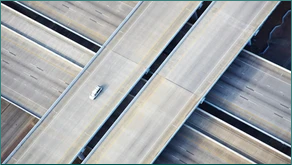What is the purpose of the highway system?
Respond to the question with a single word or phrase according to the image.

Transportation